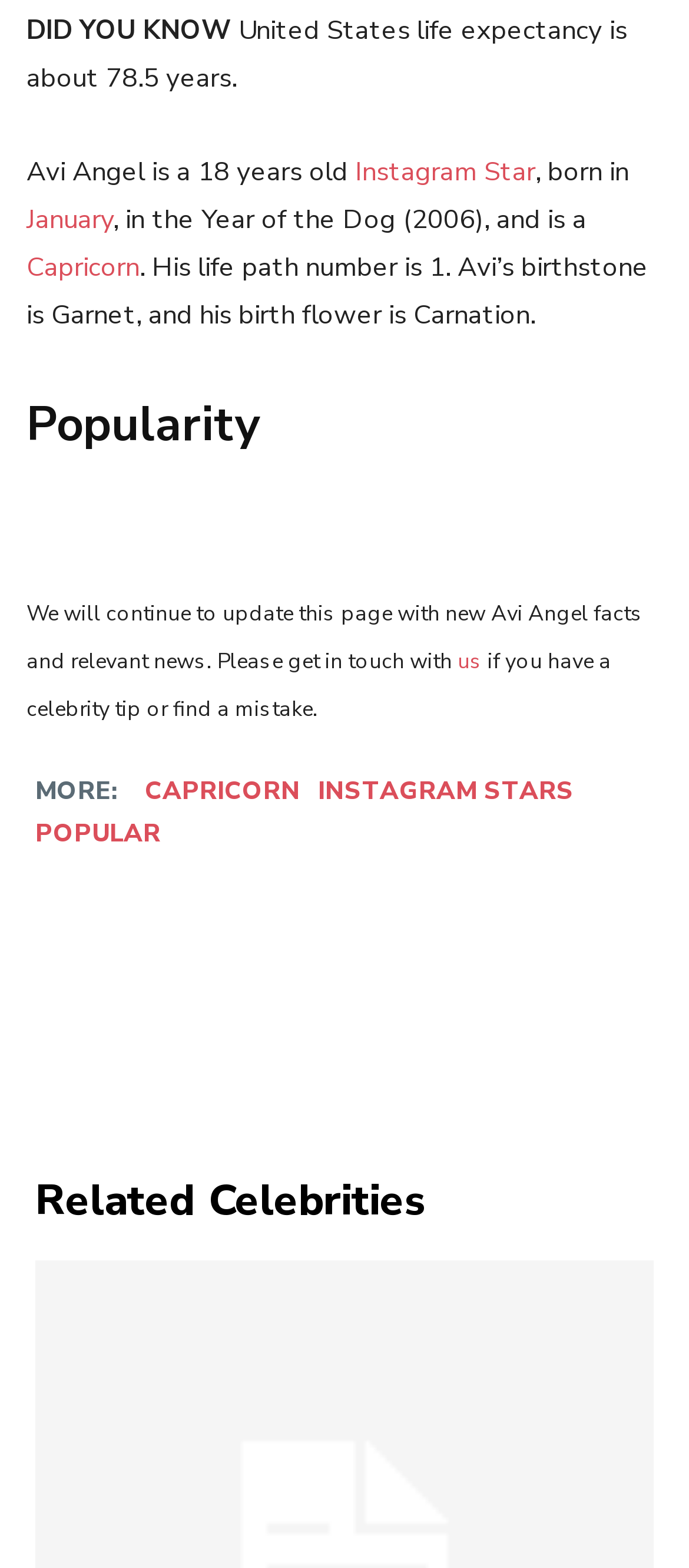Locate the bounding box coordinates of the region to be clicked to comply with the following instruction: "Explore related celebrities". The coordinates must be four float numbers between 0 and 1, in the form [left, top, right, bottom].

[0.051, 0.751, 0.949, 0.786]